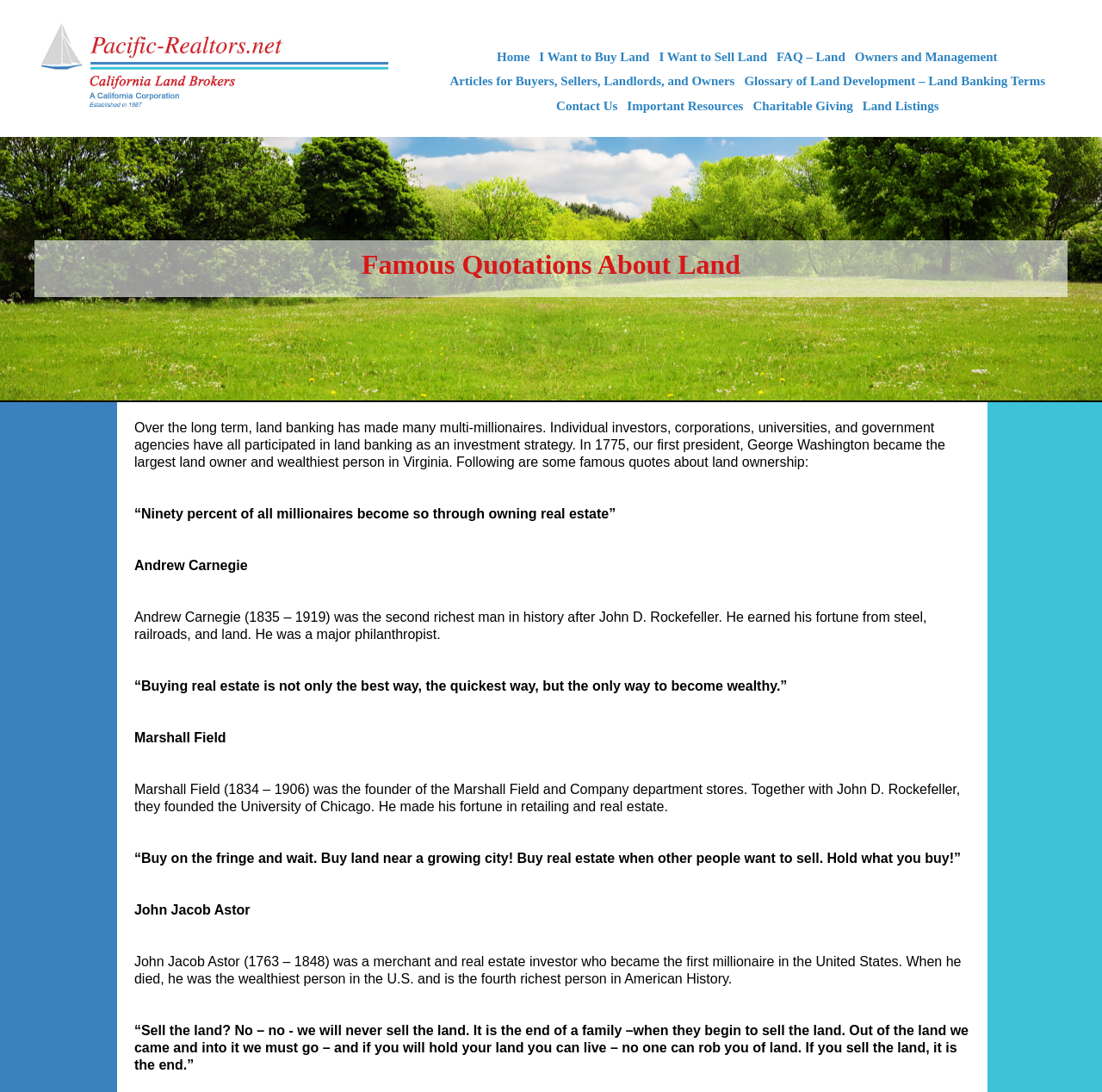Determine the bounding box coordinates of the region to click in order to accomplish the following instruction: "Click on 'Home'". Provide the coordinates as four float numbers between 0 and 1, specifically [left, top, right, bottom].

[0.447, 0.041, 0.485, 0.063]